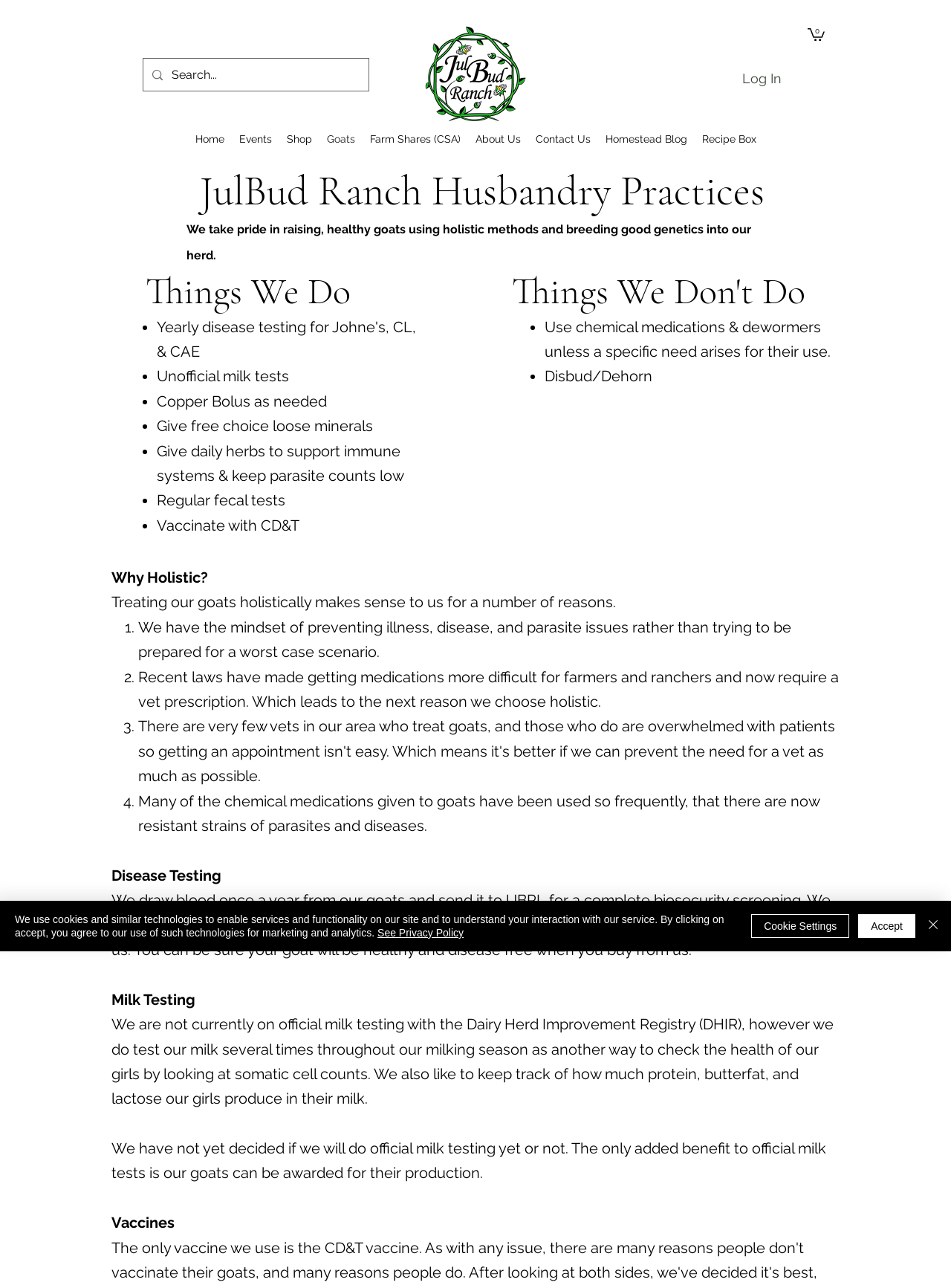What is the purpose of the milk testing?
Look at the image and respond with a one-word or short phrase answer.

To check the health of the goats